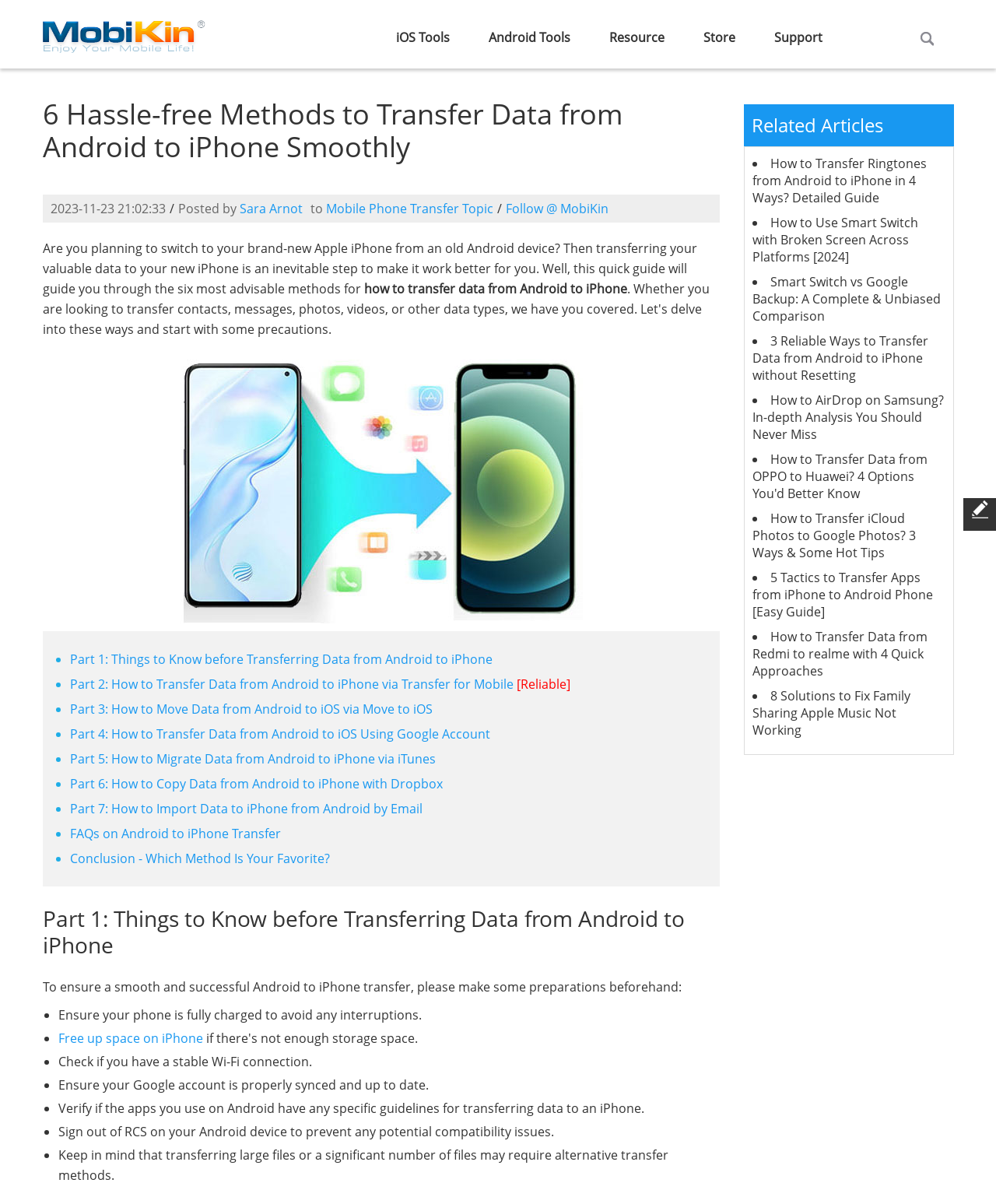Predict the bounding box of the UI element that fits this description: "Mobile Phone Transfer Topic".

[0.327, 0.166, 0.495, 0.18]